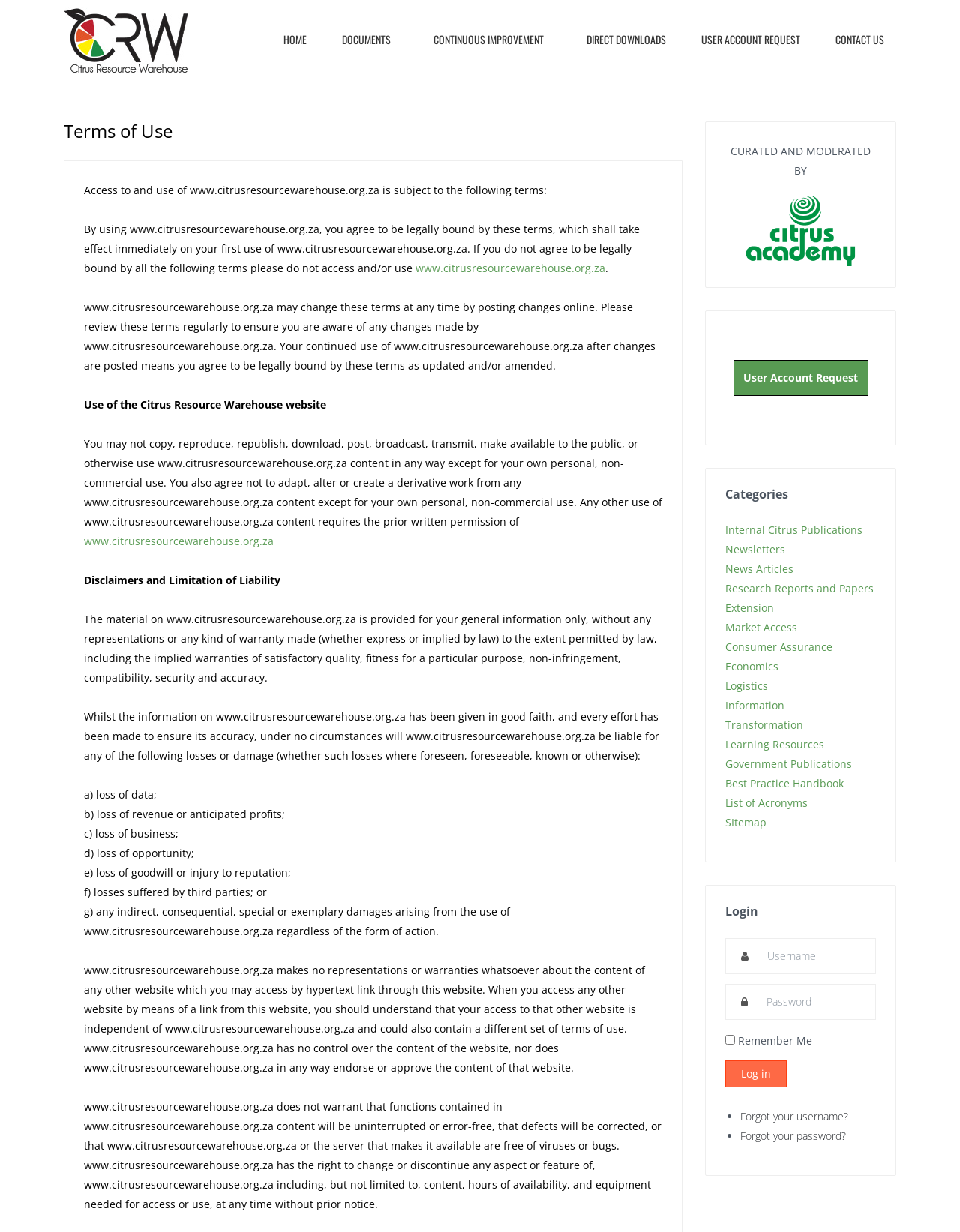Produce a meticulous description of the webpage.

The webpage is titled "Citrus Resource Warehouse" and has a logo at the top left corner. Below the logo, there is a navigation menu with links to "HOME", "DOCUMENTS", "CONTINUOUS IMPROVEMENT", "DIRECT DOWNLOADS", "USER ACCOUNT REQUEST", and "CONTACT US". 

The main content of the page is divided into two sections. The left section contains a header "Terms of Use" and a lengthy text describing the terms and conditions of using the website, including disclaimers and limitations of liability. The text is divided into several paragraphs and includes links to the website's URL.

The right section is a sidebar with several categories, including "Internal Citrus Publications", "Newsletters", "News Articles", "Research Reports and Papers", and many others. Each category is a link that can be clicked to access the relevant content.

At the bottom of the page, there is a login section with fields for username and password, as well as a "Remember Me" checkbox and a "Log in" button. Below the login section, there are links to "Forgot your username?" and "Forgot your password?".

Additionally, there is a "CURATED AND MODERATED BY" section at the bottom of the page with a logo and a link to "User Account Request".